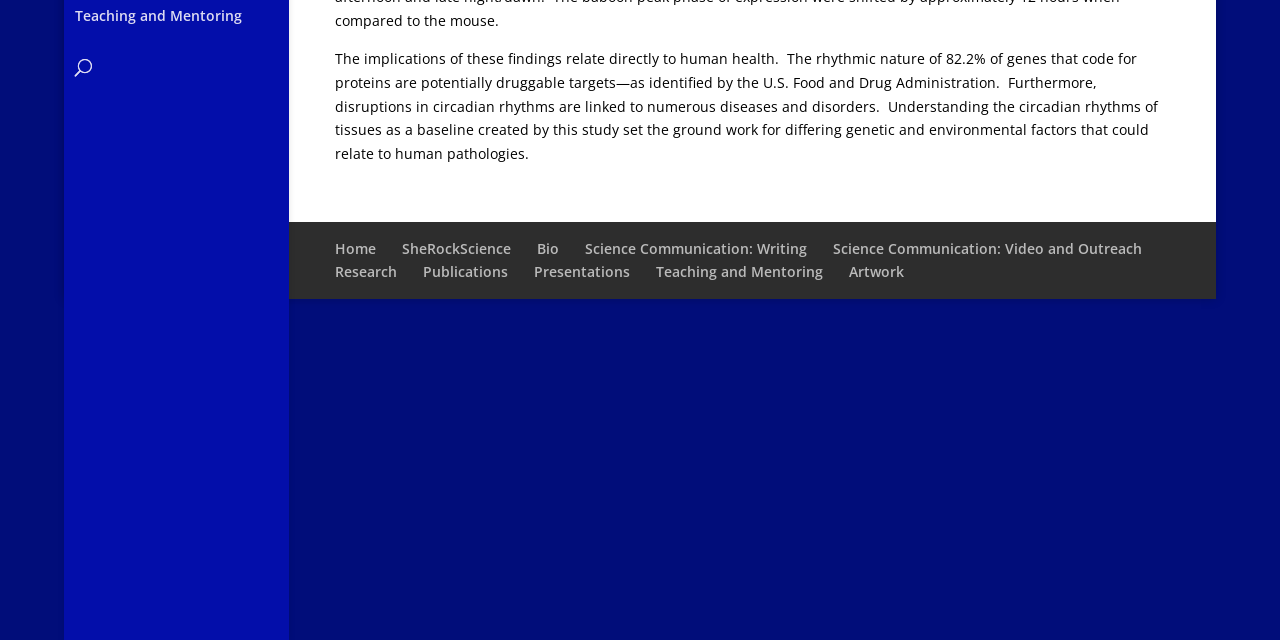Identify the bounding box coordinates for the UI element mentioned here: "Artwork". Provide the coordinates as four float values between 0 and 1, i.e., [left, top, right, bottom].

[0.664, 0.41, 0.707, 0.44]